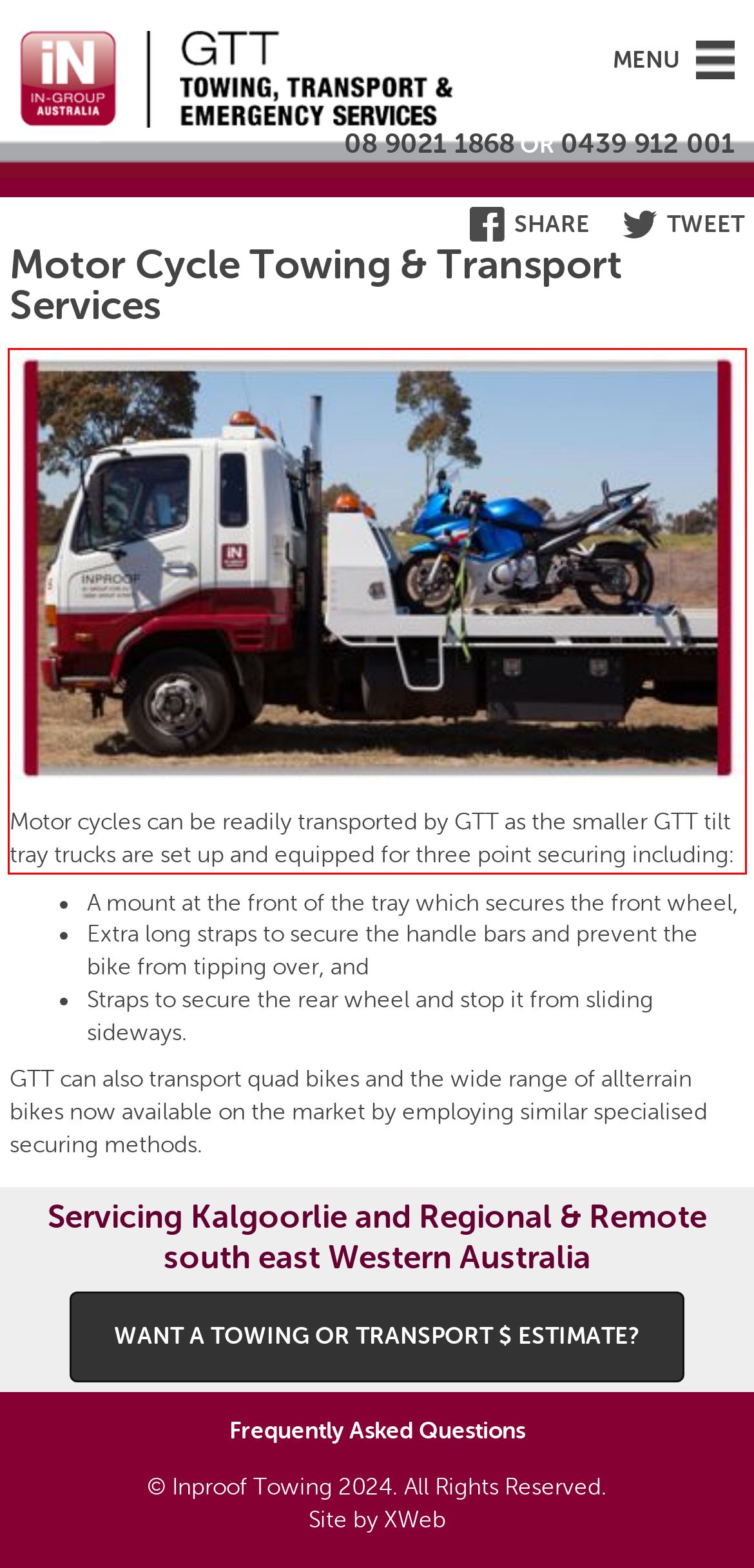Given a webpage screenshot, identify the text inside the red bounding box using OCR and extract it.

Motor cycles can be readily transported by GTT as the smaller GTT tilt tray trucks are set up and equipped for three point securing including: